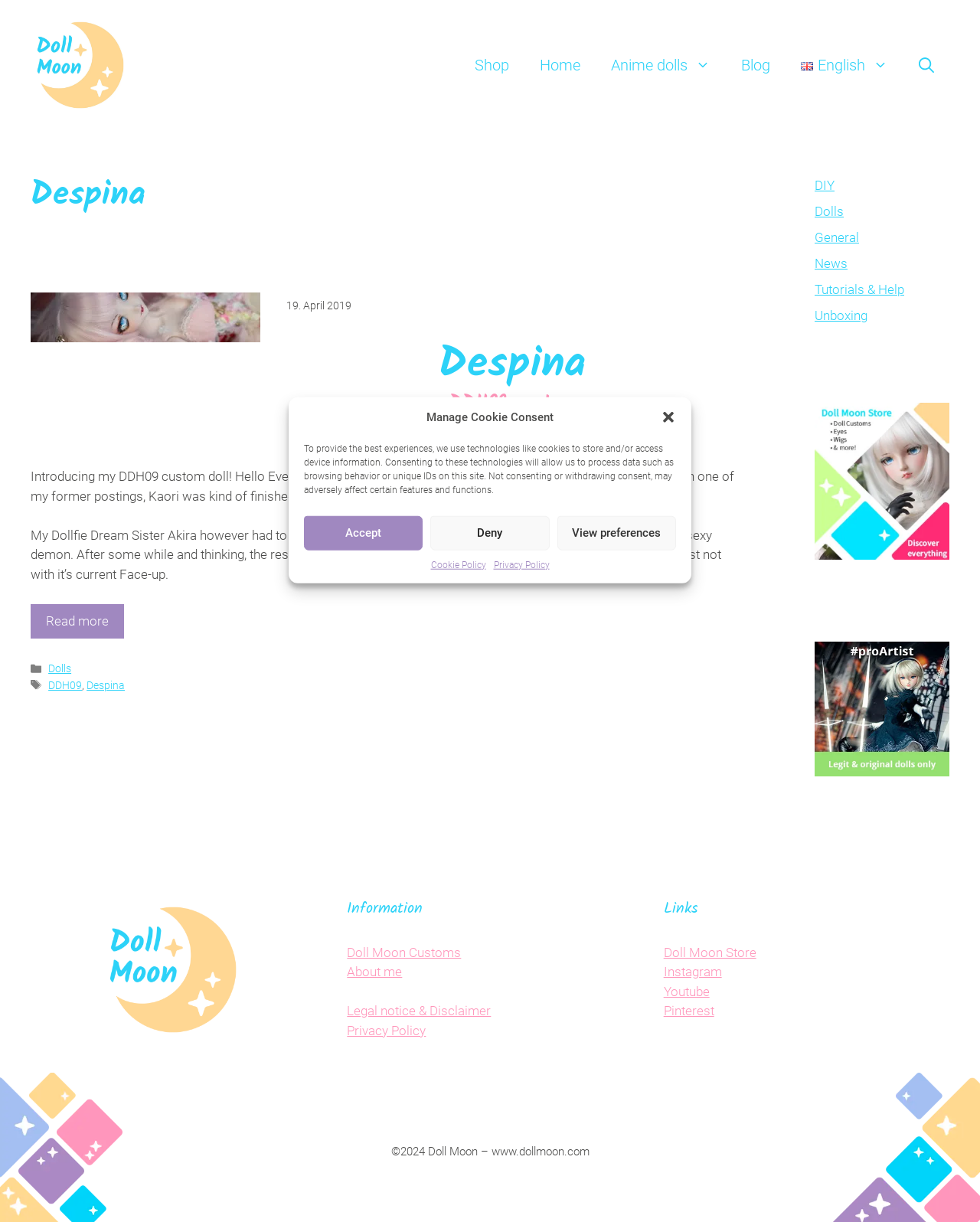Determine the bounding box coordinates of the clickable element to complete this instruction: "Click the 'Shop' link". Provide the coordinates in the format of four float numbers between 0 and 1, [left, top, right, bottom].

[0.469, 0.034, 0.535, 0.072]